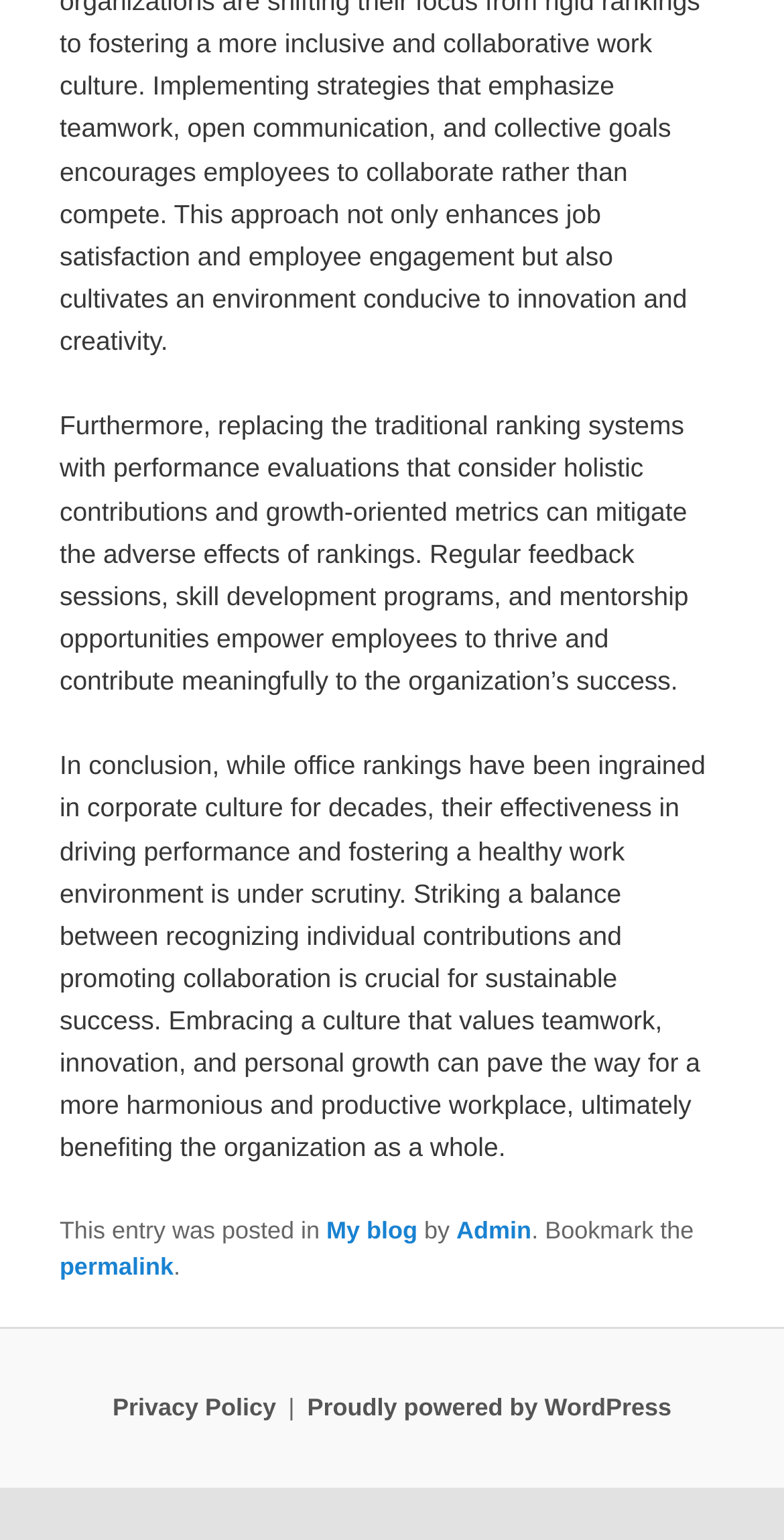Using the image as a reference, answer the following question in as much detail as possible:
Is there a privacy policy available on the website?

The availability of a privacy policy can be determined by looking at the footer section of the webpage, specifically the link element with ID 30, which contains the text 'Privacy Policy'.